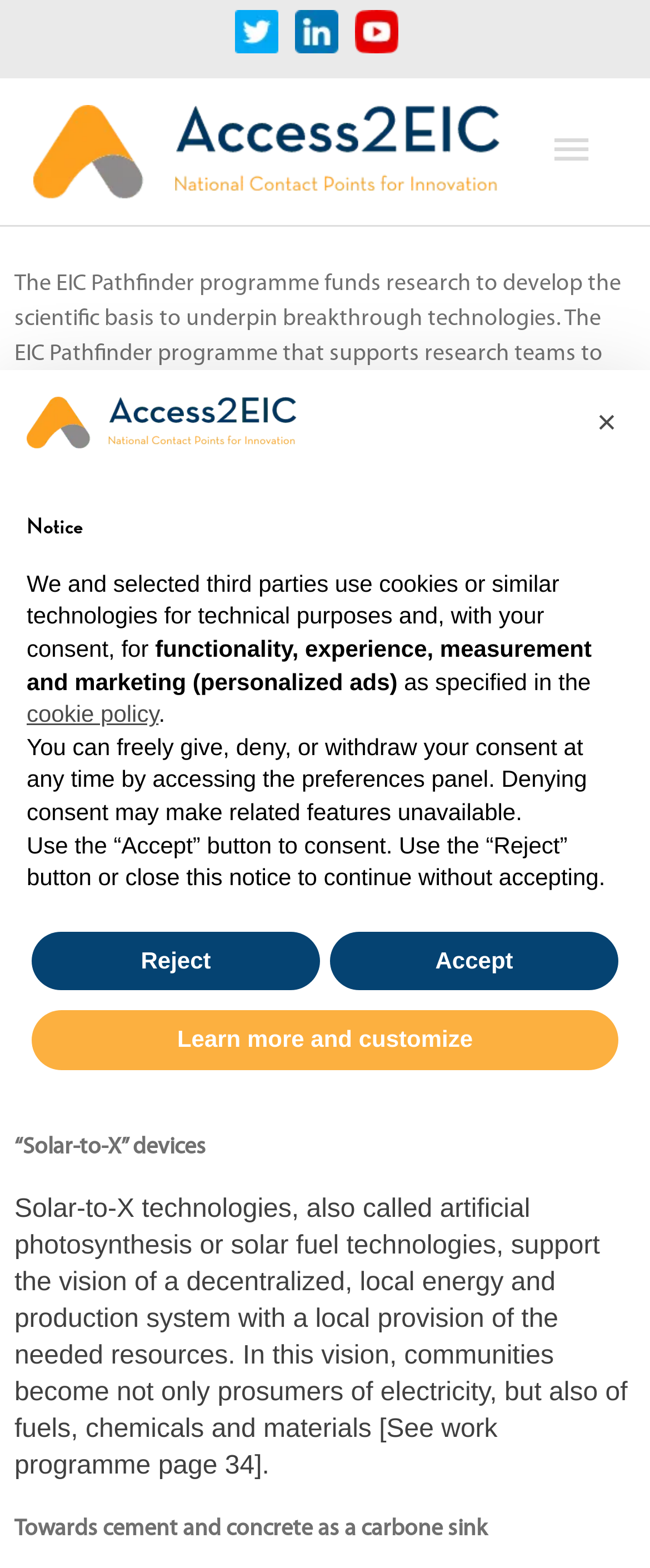Provide the bounding box coordinates of the UI element that matches the description: "Reject".

[0.049, 0.594, 0.492, 0.632]